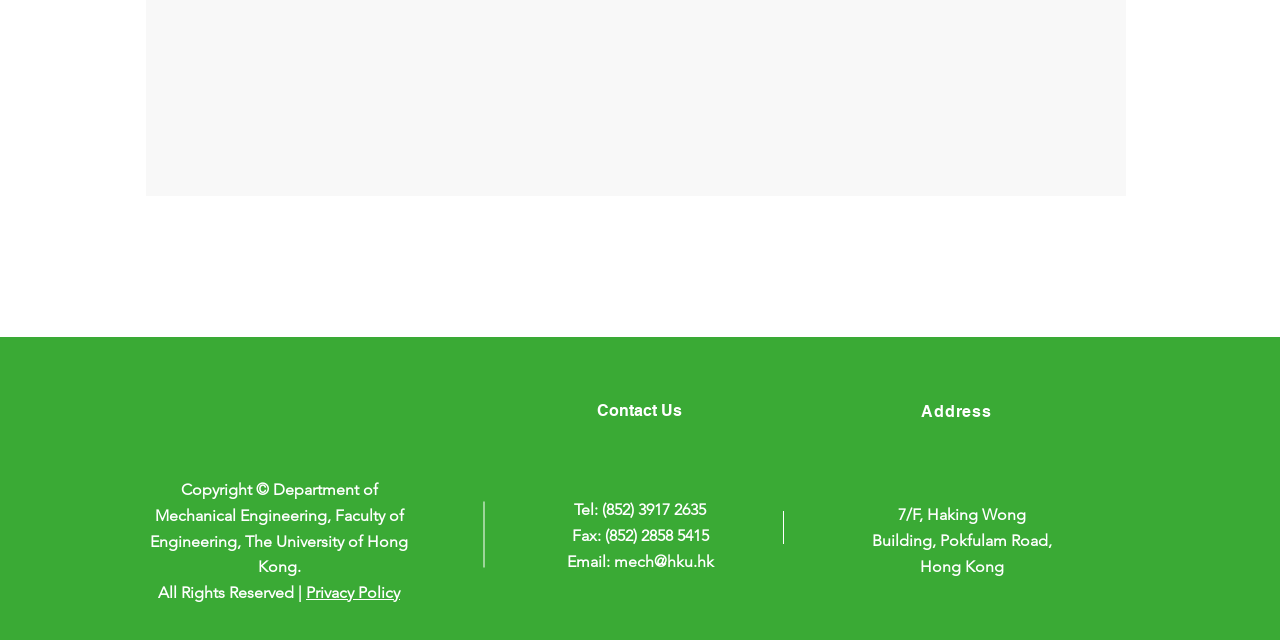Answer the question using only one word or a concise phrase: What is the social media platform on the left?

Instagram